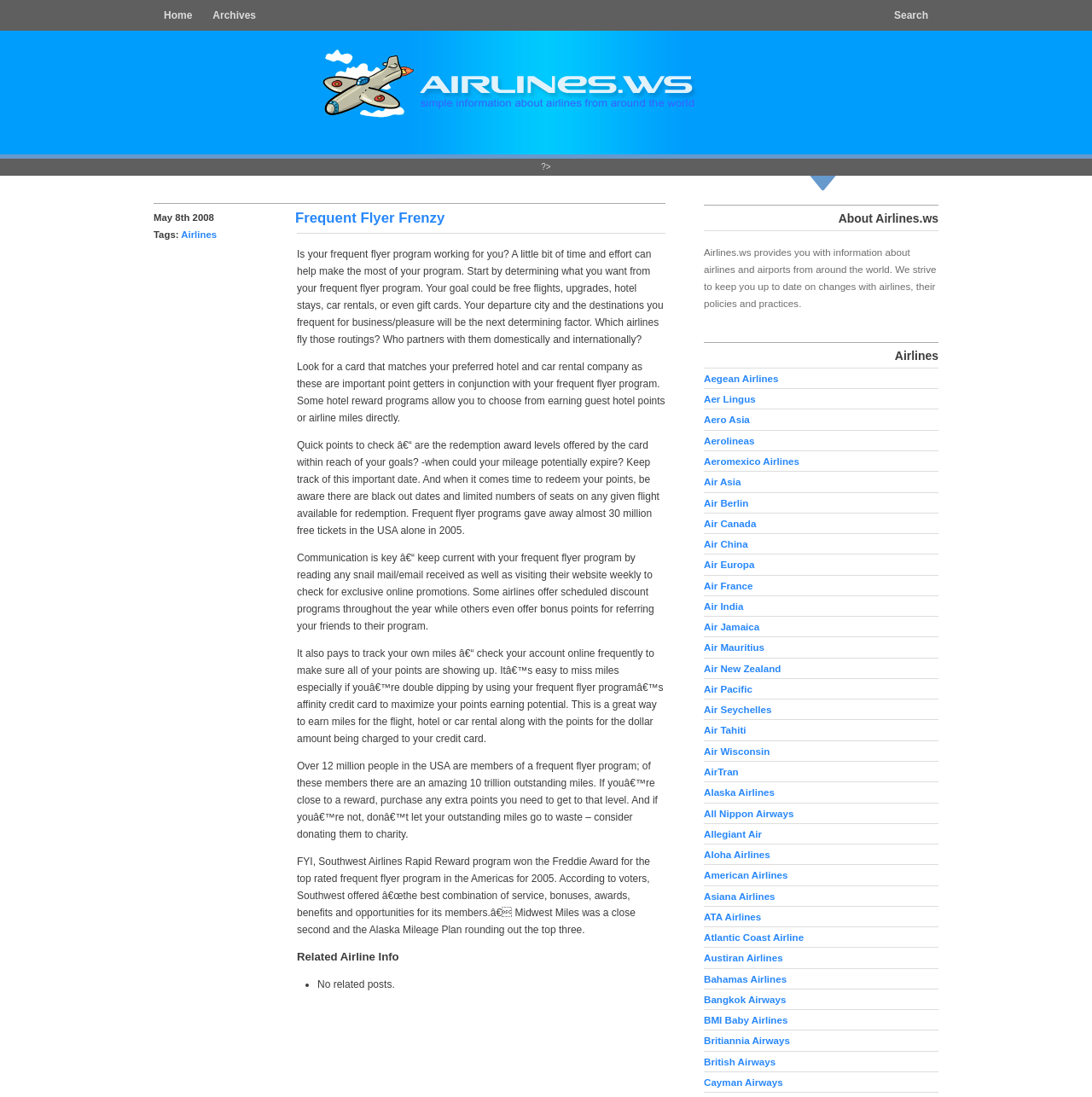Locate the bounding box coordinates of the element I should click to achieve the following instruction: "Read the 'Frequent Flyer Frenzy' heading".

[0.141, 0.185, 0.609, 0.207]